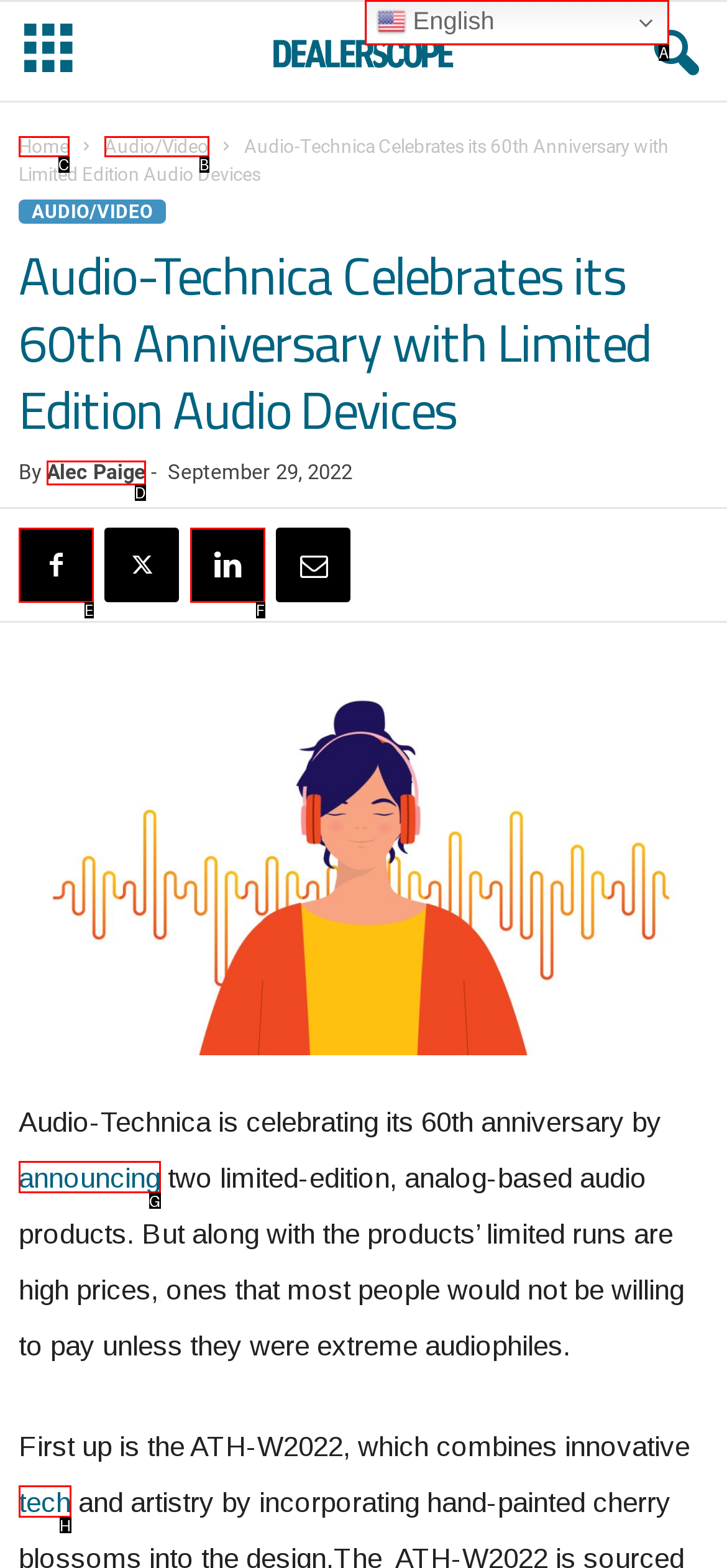Indicate which red-bounded element should be clicked to perform the task: Click the 'Home' link Answer with the letter of the correct option.

C